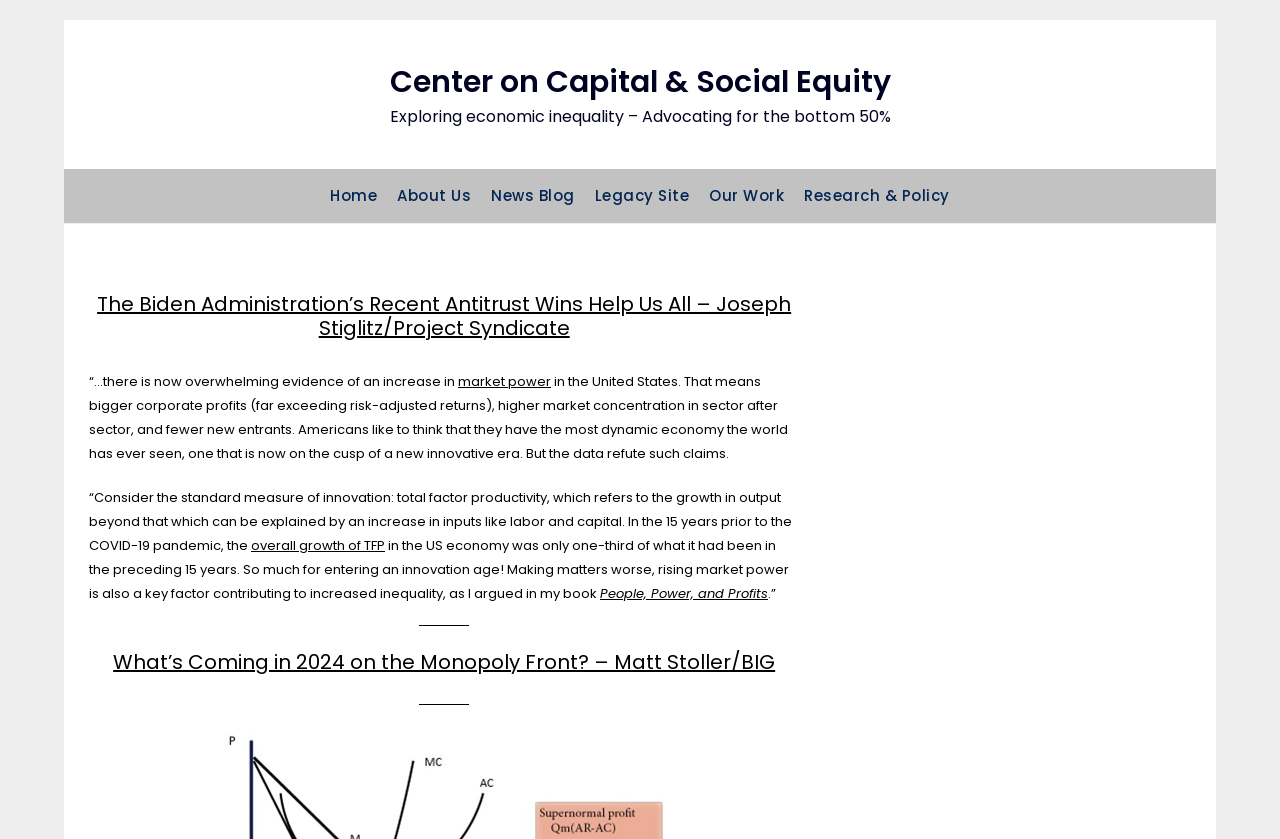Provide a one-word or one-phrase answer to the question:
What is the topic of the article?

Antitrust